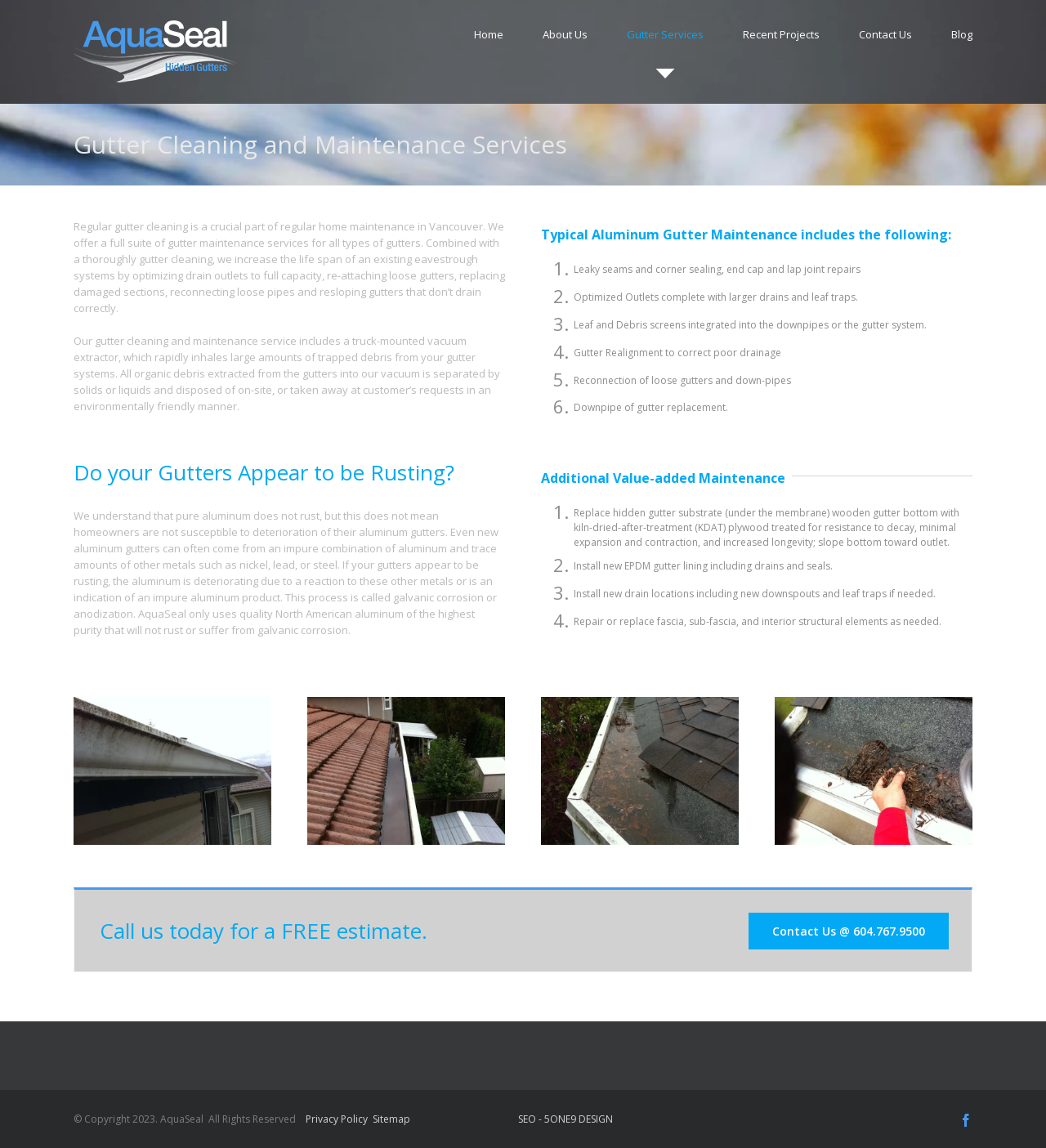What is the material used to replace hidden gutter substrate?
Utilize the image to construct a detailed and well-explained answer.

According to the webpage, 'Replace hidden gutter substrate (under the membrane) wooden gutter bottom with kiln-dried-after-treatment (KDAT) plywood...' This indicates that KDAT plywood is the material used for replacement.